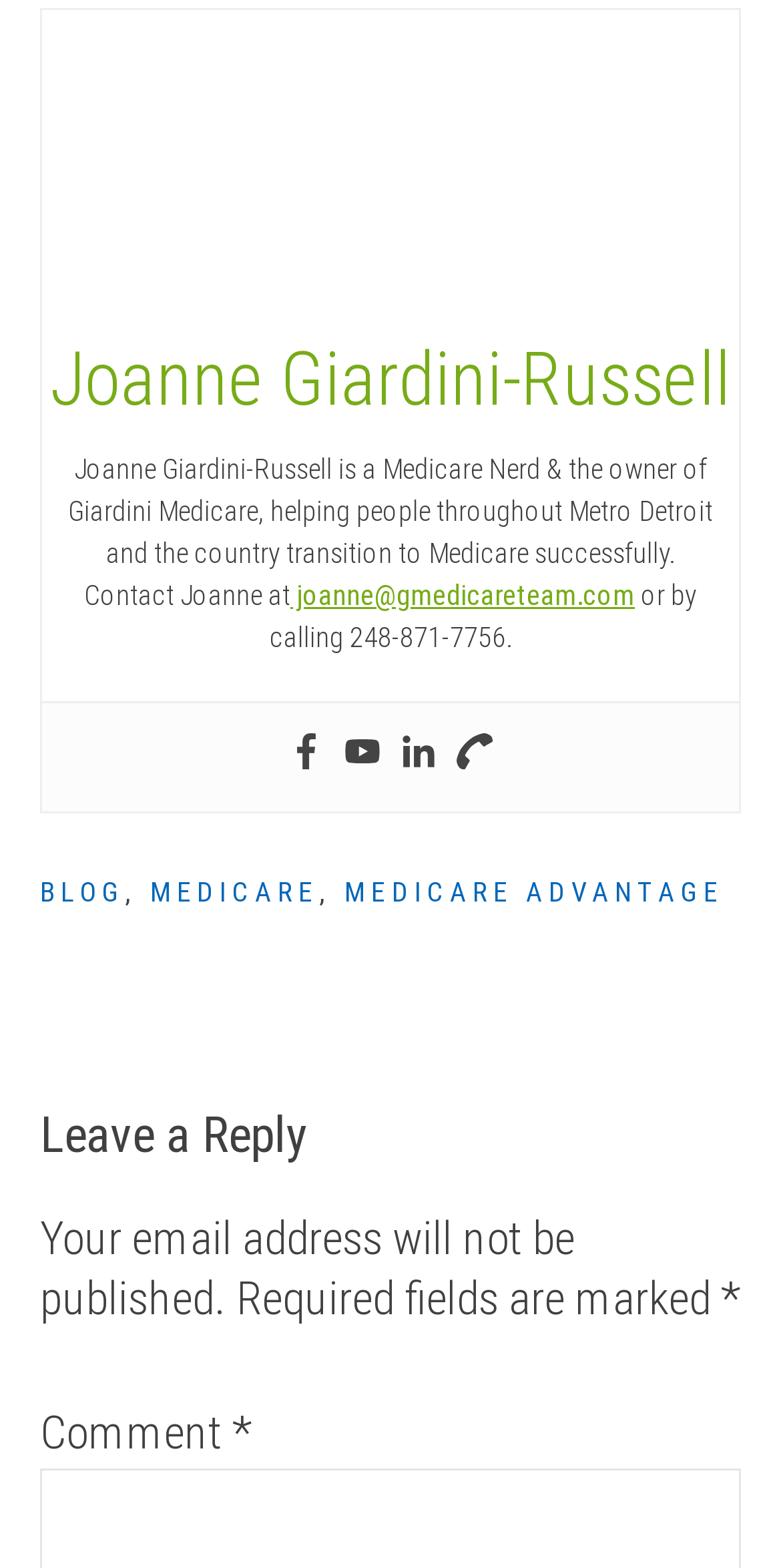Find the bounding box coordinates of the clickable element required to execute the following instruction: "Contact Joanne via email". Provide the coordinates as four float numbers between 0 and 1, i.e., [left, top, right, bottom].

[0.372, 0.372, 0.813, 0.391]